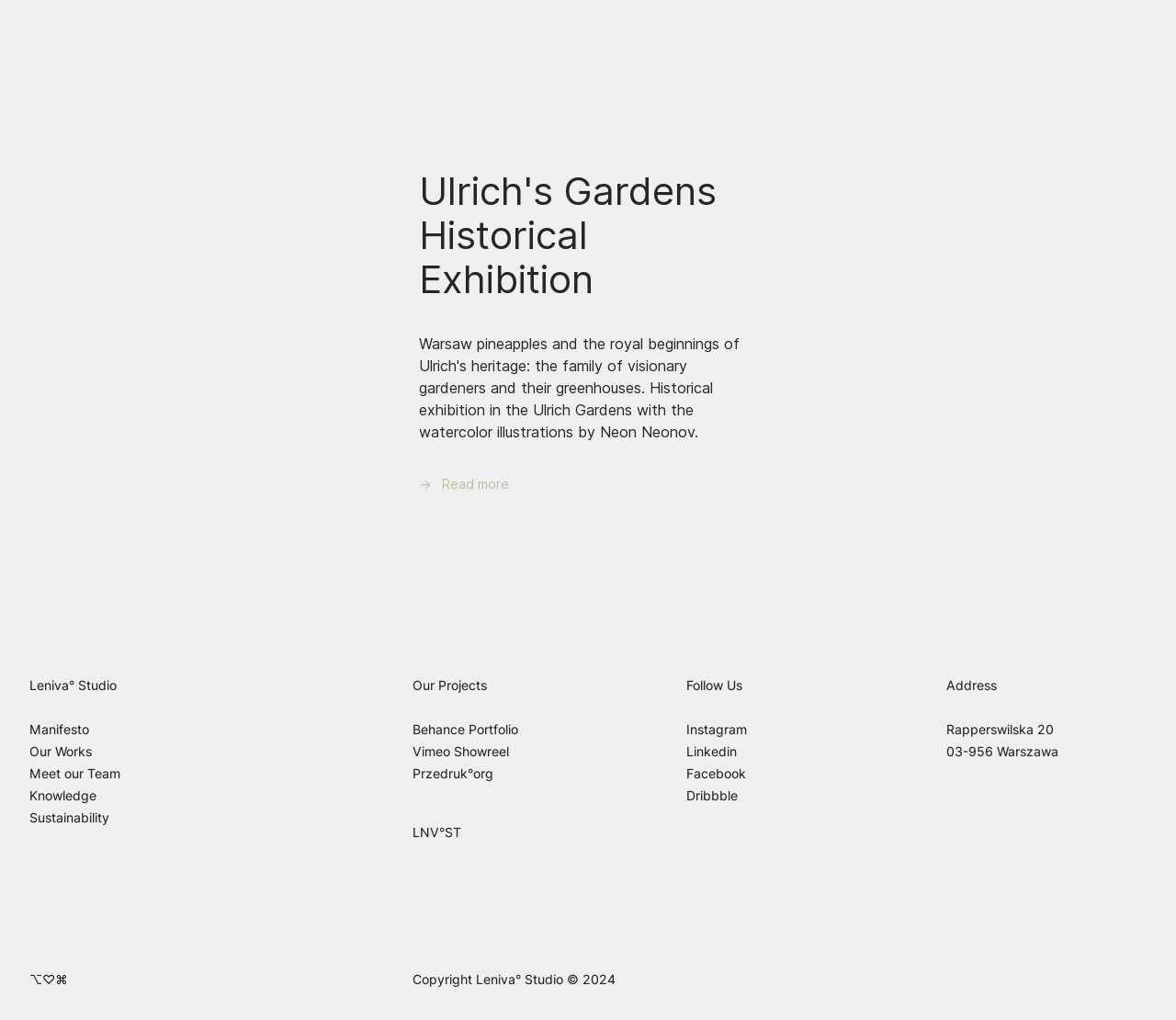What is the address of the studio?
Identify the answer in the screenshot and reply with a single word or phrase.

Rapperswilska 20, 03-956 Warszawa